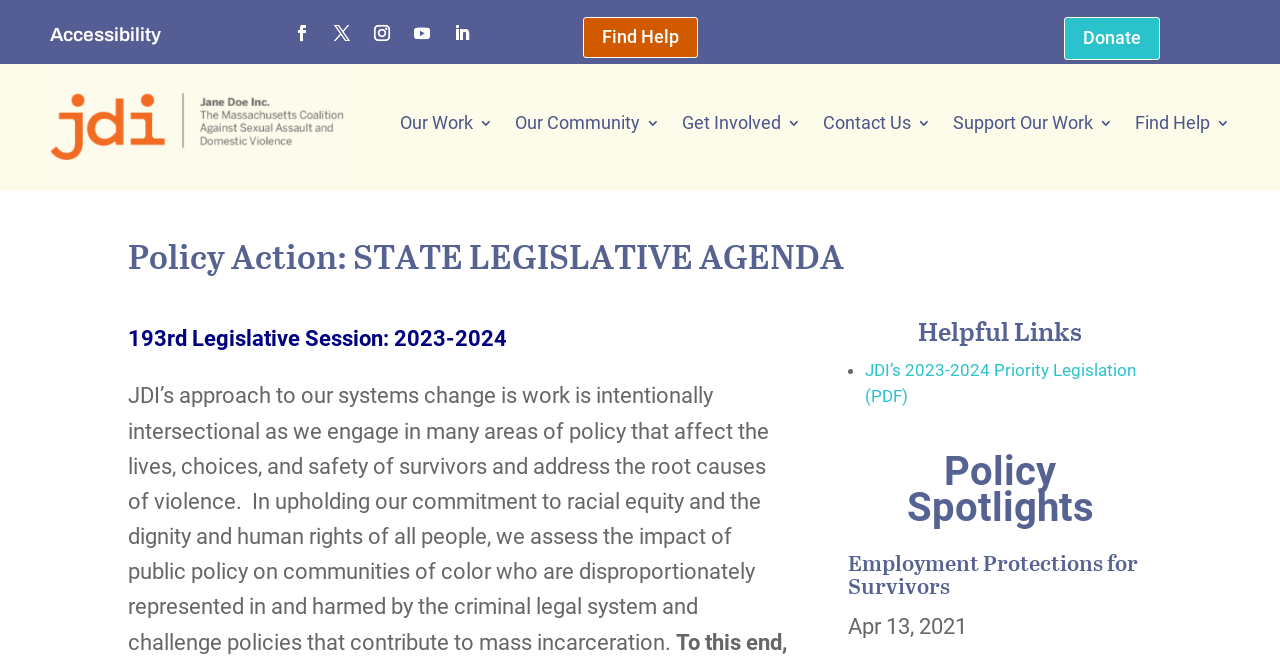For the element described, predict the bounding box coordinates as (top-left x, top-left y, bottom-right x, bottom-right y). All values should be between 0 and 1. Element description: Follow

[0.223, 0.026, 0.248, 0.074]